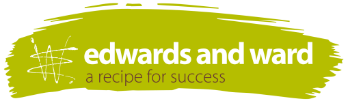Create a detailed narrative of what is happening in the image.

The image features the logo of "Edwards and Ward," a company recognized for its expertise in professional fresh food catering, particularly for the education sector in the UK. The logo is presented on a vibrant green brushstroke background, emphasizing the brand's commitment to freshness and creativity in their culinary offerings. Beneath the company name, "edwards and ward," the tagline "a recipe for success" implies a focus on quality, taste, and the satisfaction of their clients, particularly students and educational institutions. This logo encapsulates the brand's mission to deliver great food experiences tailored to the preferences and needs of young diners, reflecting their mission in the secondary education market.